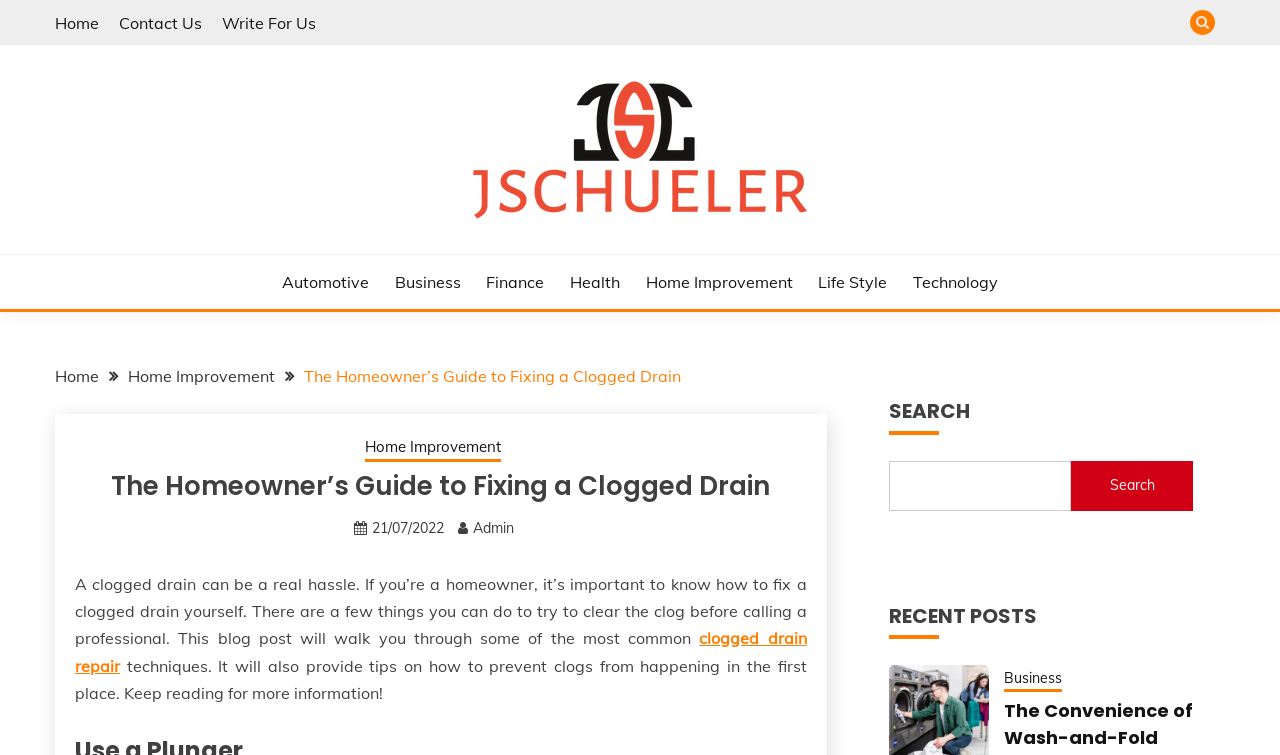Find the coordinates for the bounding box of the element with this description: "clogged drain repair".

[0.059, 0.832, 0.63, 0.895]